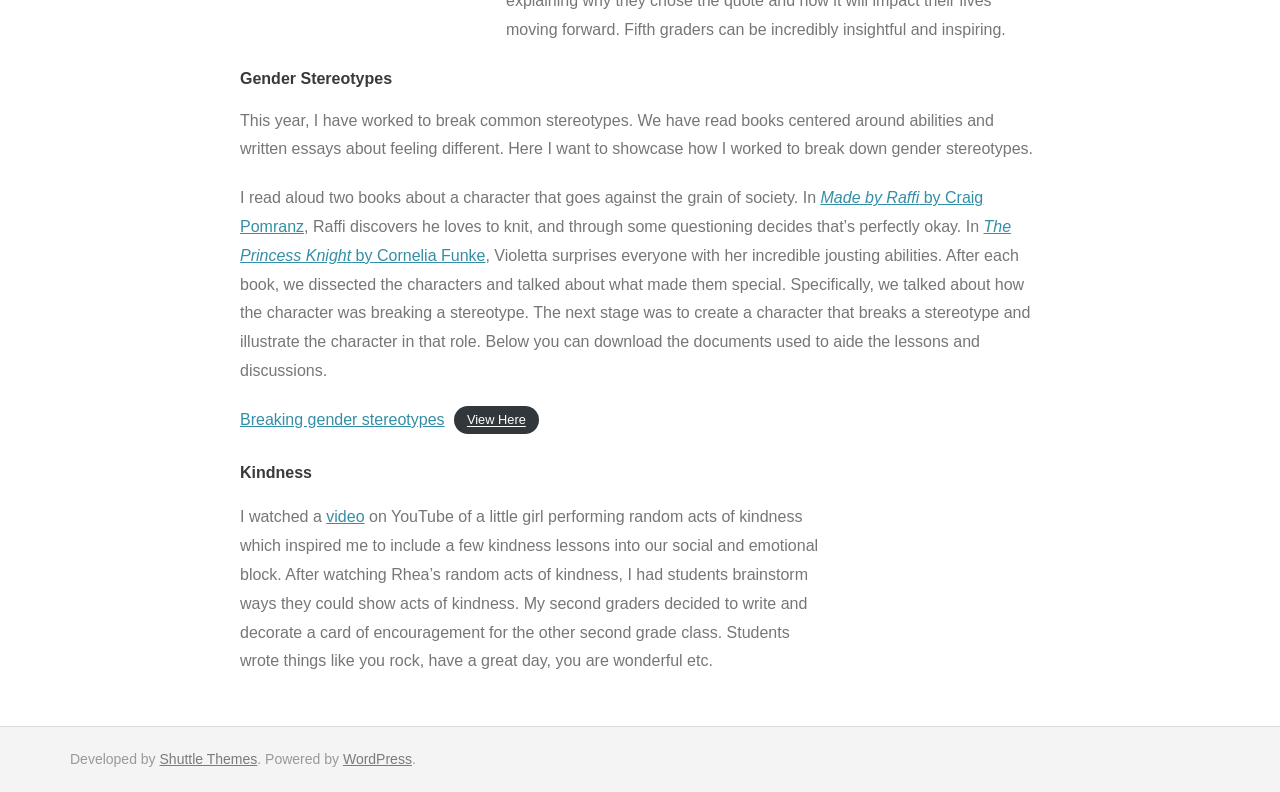What is the topic of the second section?
Look at the image and answer with only one word or phrase.

Kindness